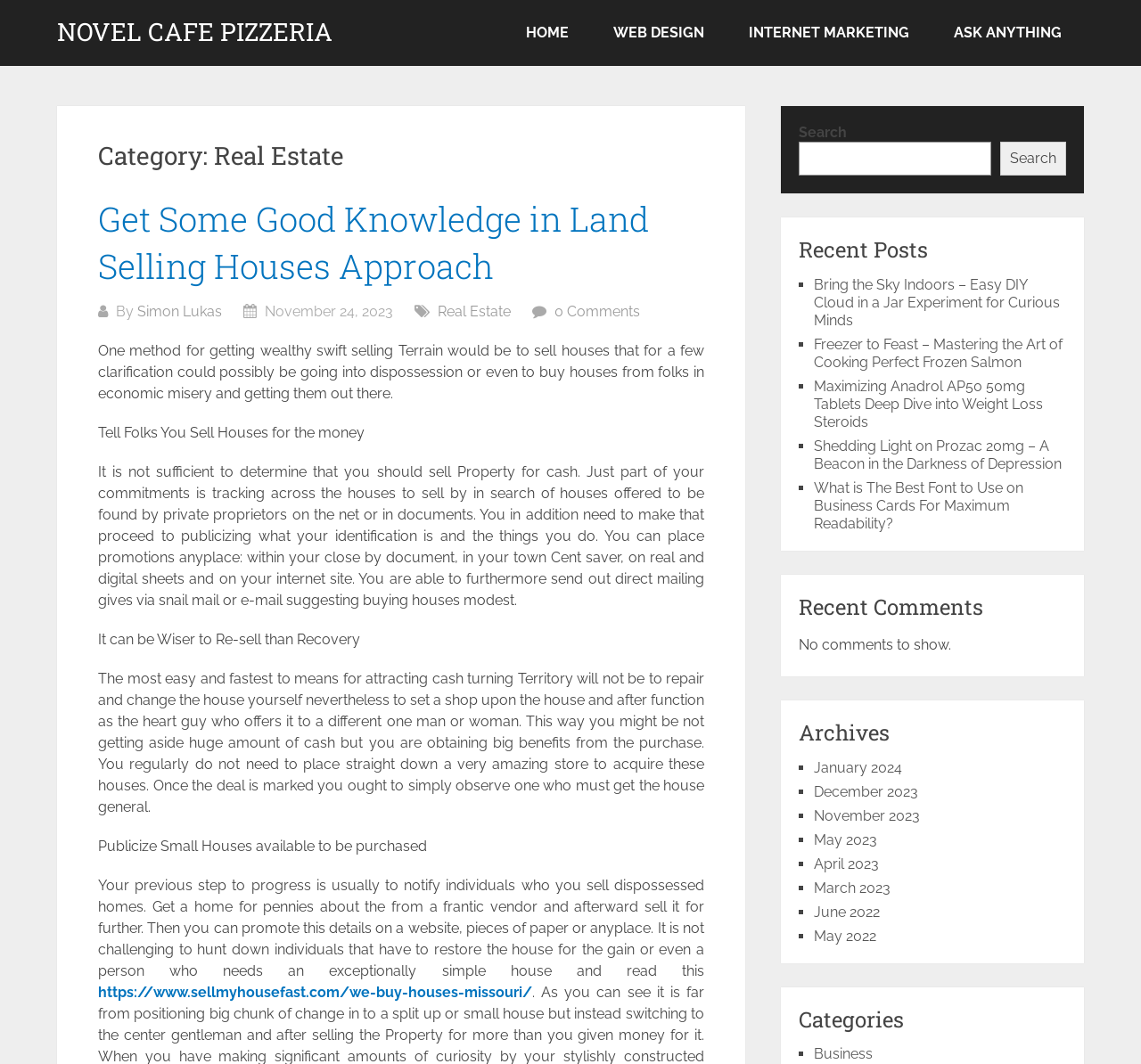What type of posts are listed under 'Recent Posts'?
Please use the image to provide an in-depth answer to the question.

The type of posts listed under 'Recent Posts' can be determined by looking at the links listed under the heading 'Recent Posts'. These links have titles such as 'Bring the Sky Indoors – Easy DIY Cloud in a Jar Experiment for Curious Minds', 'Freezer to Feast – Mastering the Art of Cooking Perfect Frozen Salmon', and 'Maximizing Anadrol AP50 50mg Tablets Deep Dive into Weight Loss Steroids', which suggest that the posts are on various topics.